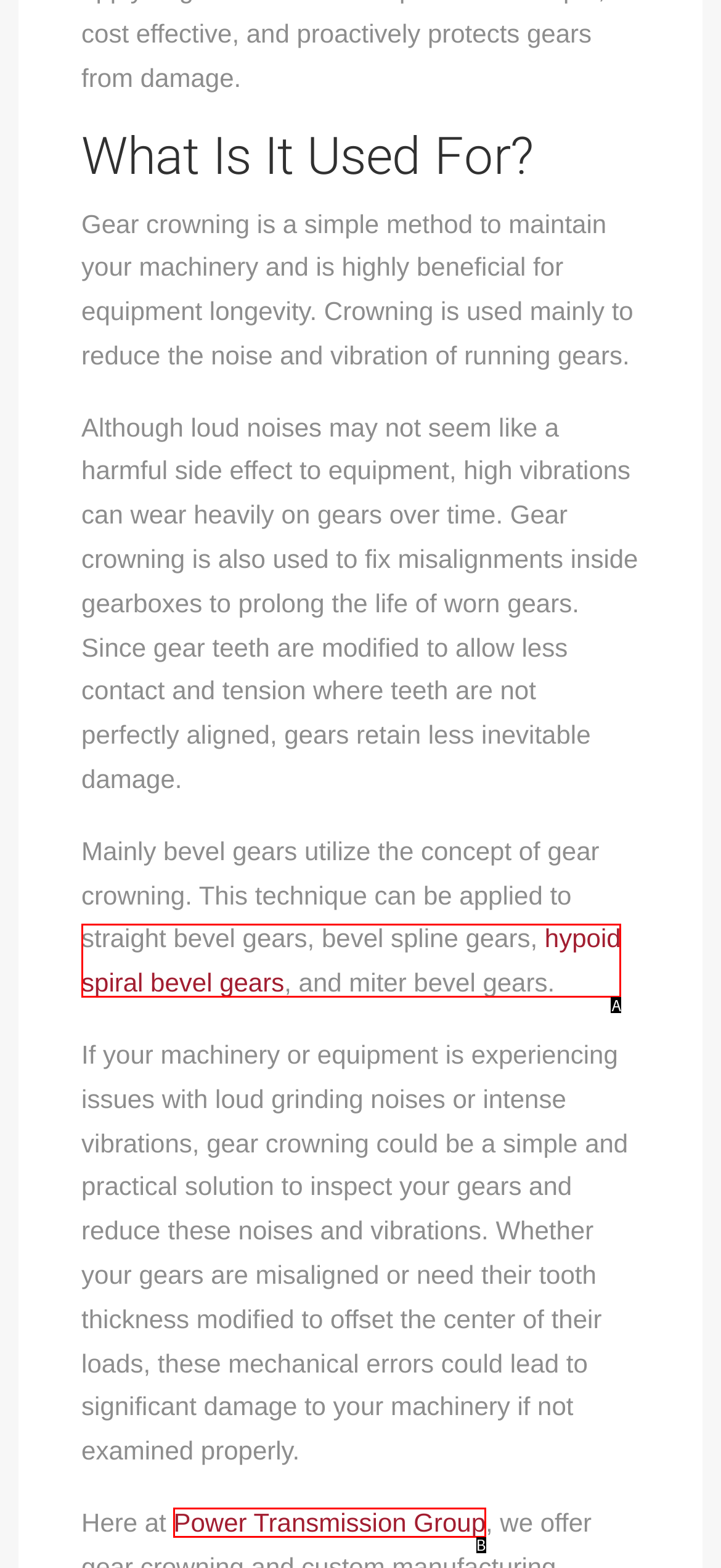Identify the letter corresponding to the UI element that matches this description: hypoid spiral bevel gears
Answer using only the letter from the provided options.

A